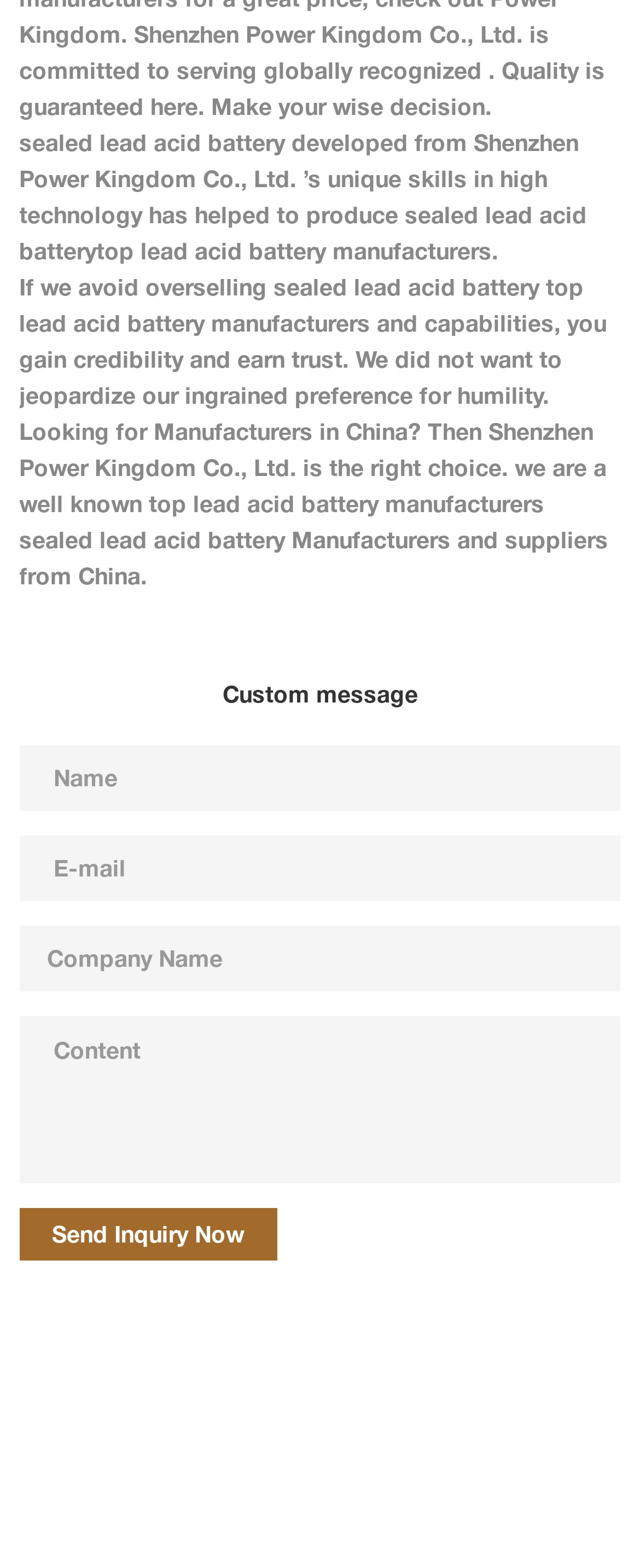Give a one-word or short-phrase answer to the following question: 
How many textboxes are required?

3